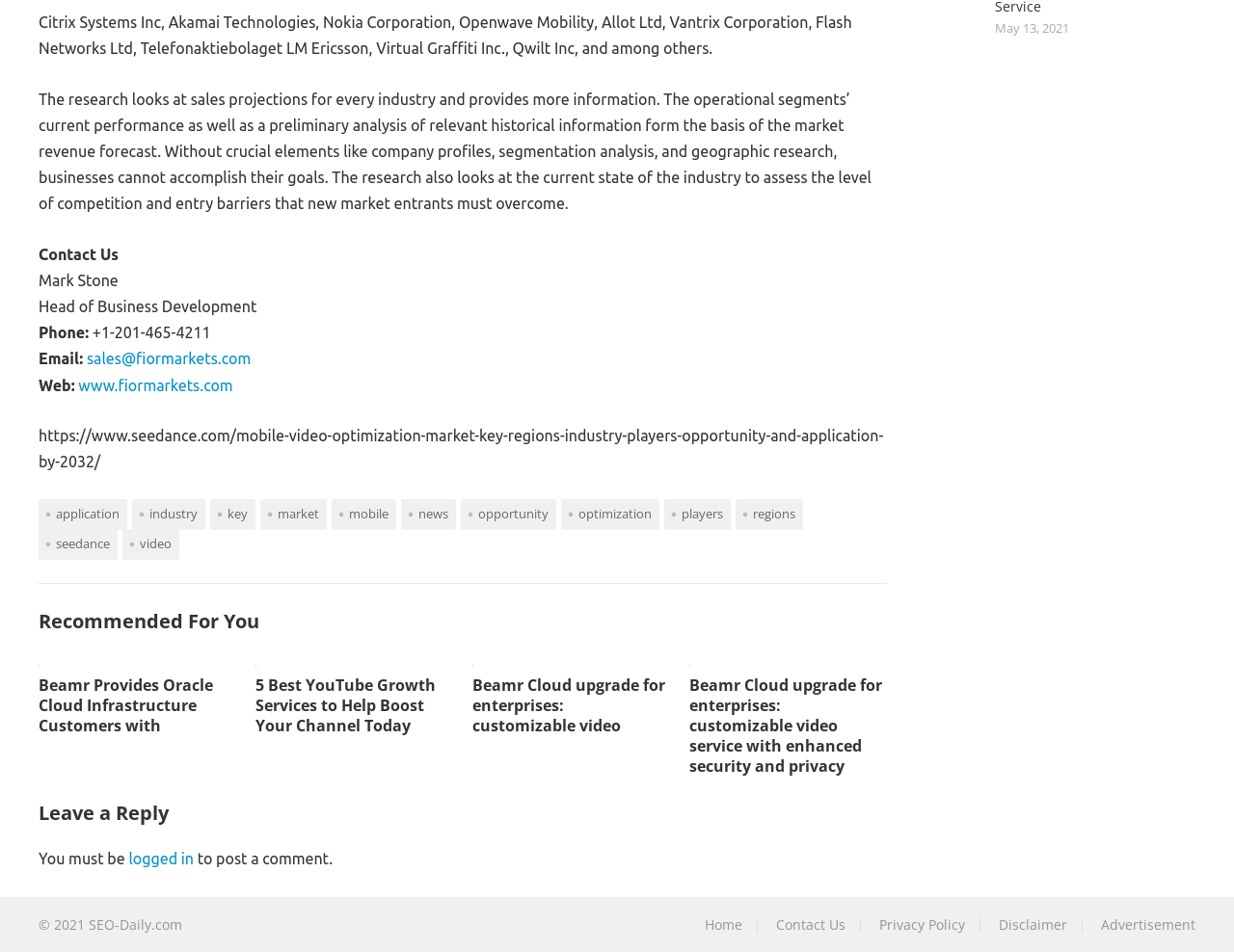Determine the bounding box coordinates of the target area to click to execute the following instruction: "Contact us."

[0.031, 0.258, 0.096, 0.276]